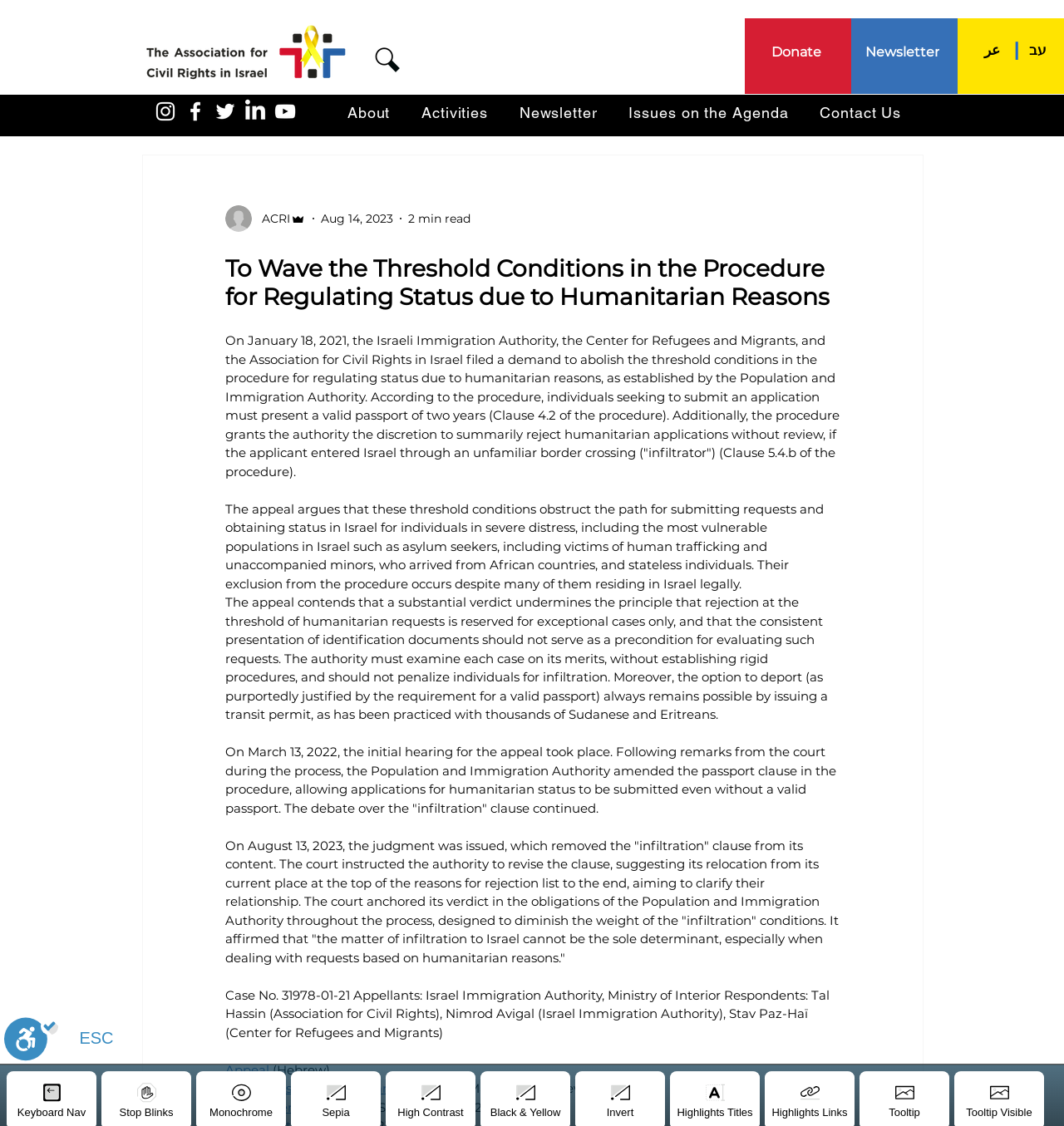Can you extract the primary headline text from the webpage?

To Wave the Threshold Conditions in the Procedure for Regulating Status due to Humanitarian Reasons